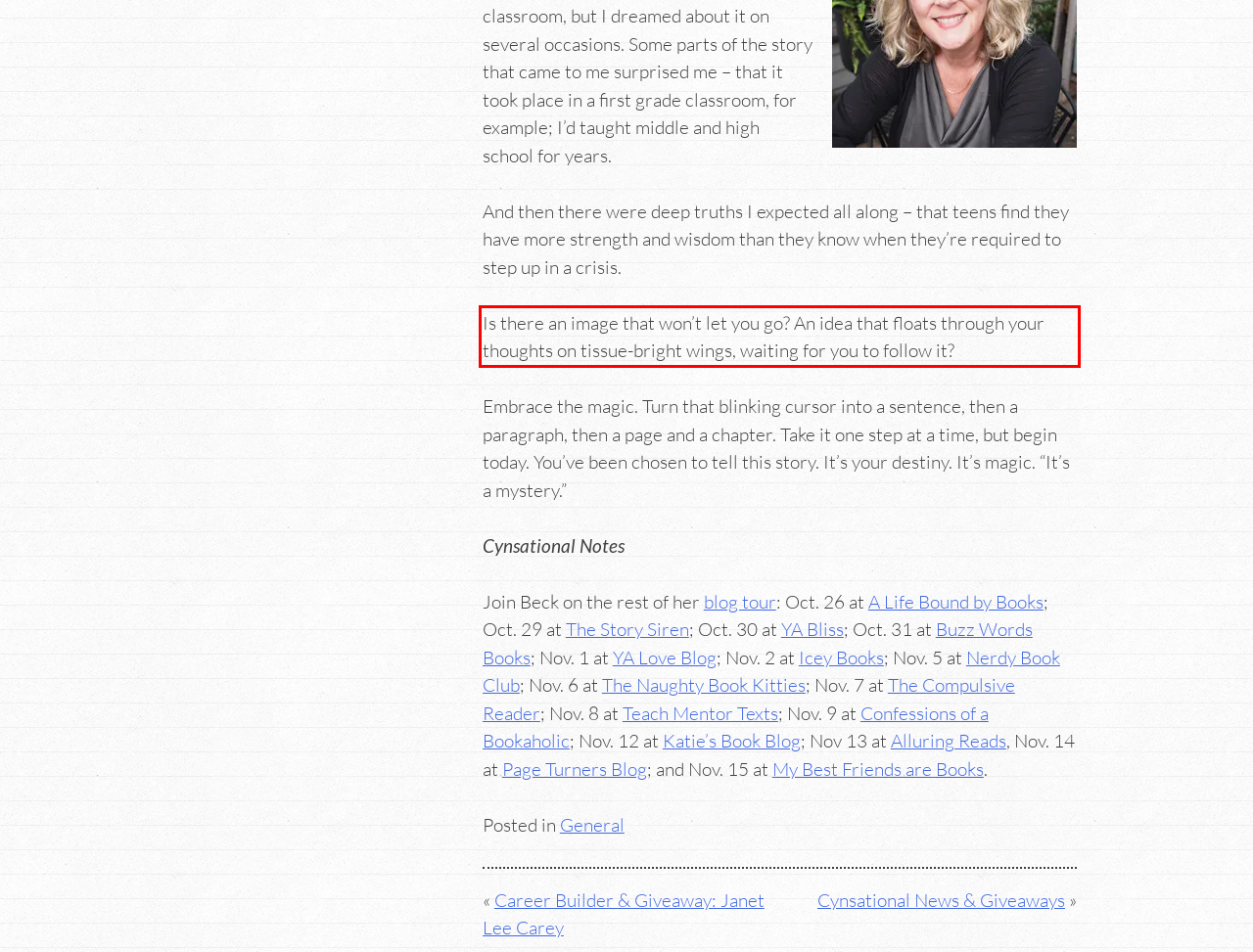Please analyze the provided webpage screenshot and perform OCR to extract the text content from the red rectangle bounding box.

Is there an image that won’t let you go? An idea that floats through your thoughts on tissue-bright wings, waiting for you to follow it?